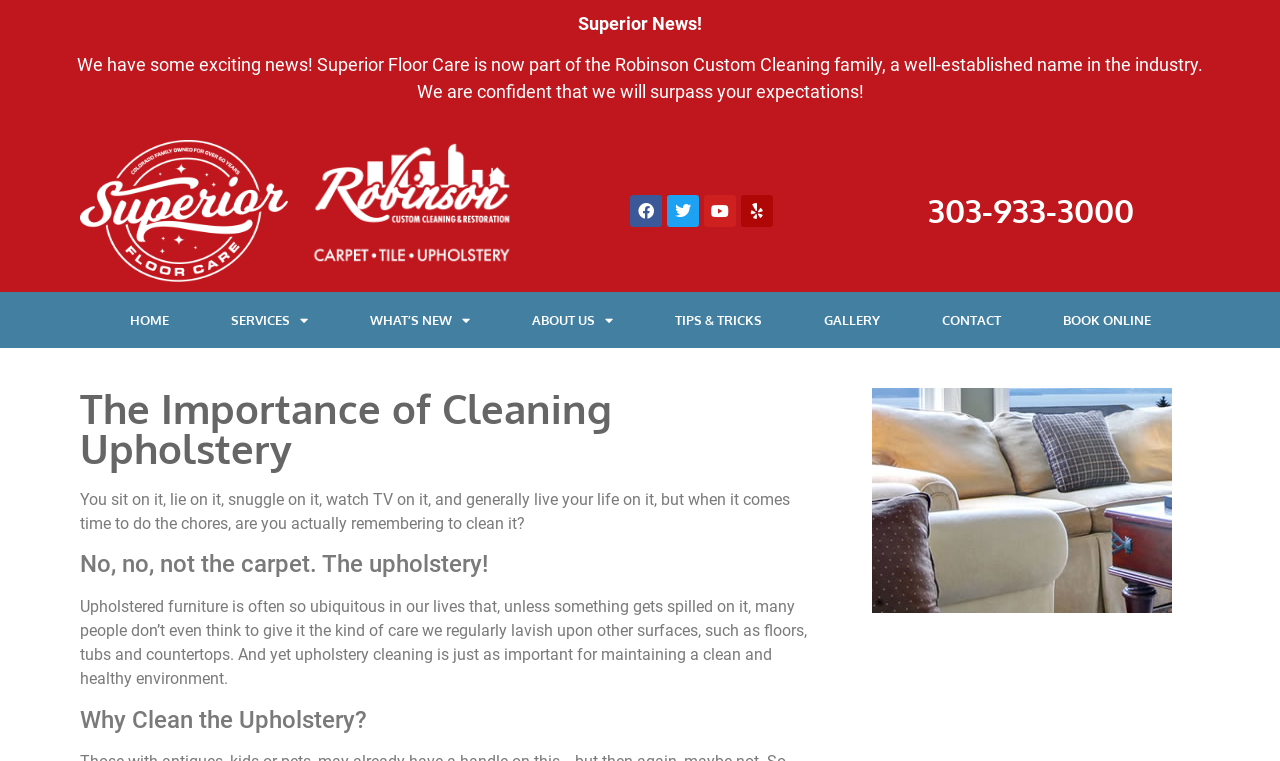From the screenshot, find the bounding box of the UI element matching this description: "What’s New". Supply the bounding box coordinates in the form [left, top, right, bottom], each a float between 0 and 1.

[0.264, 0.384, 0.391, 0.457]